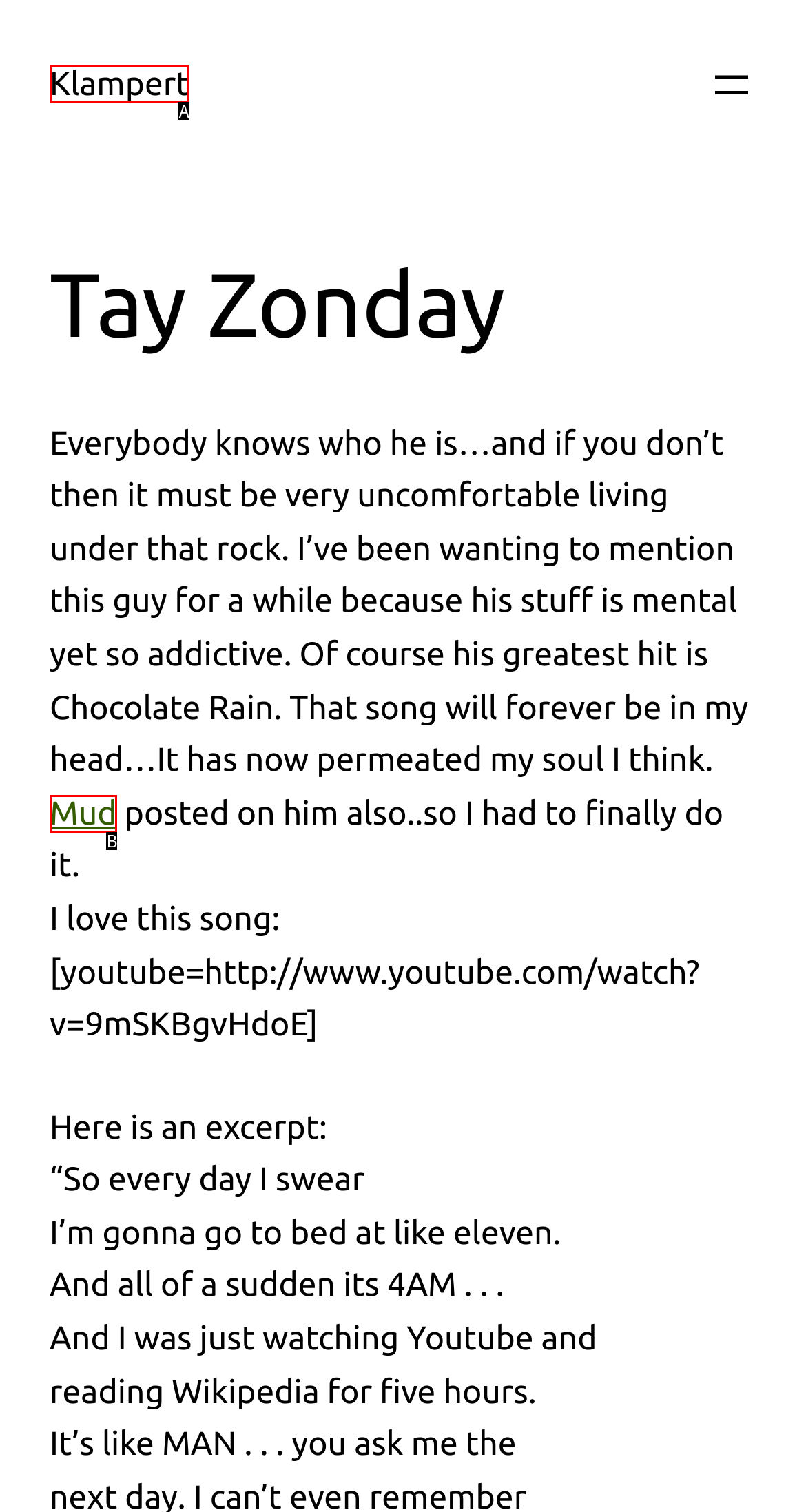Which UI element corresponds to this description: Klampert
Reply with the letter of the correct option.

A